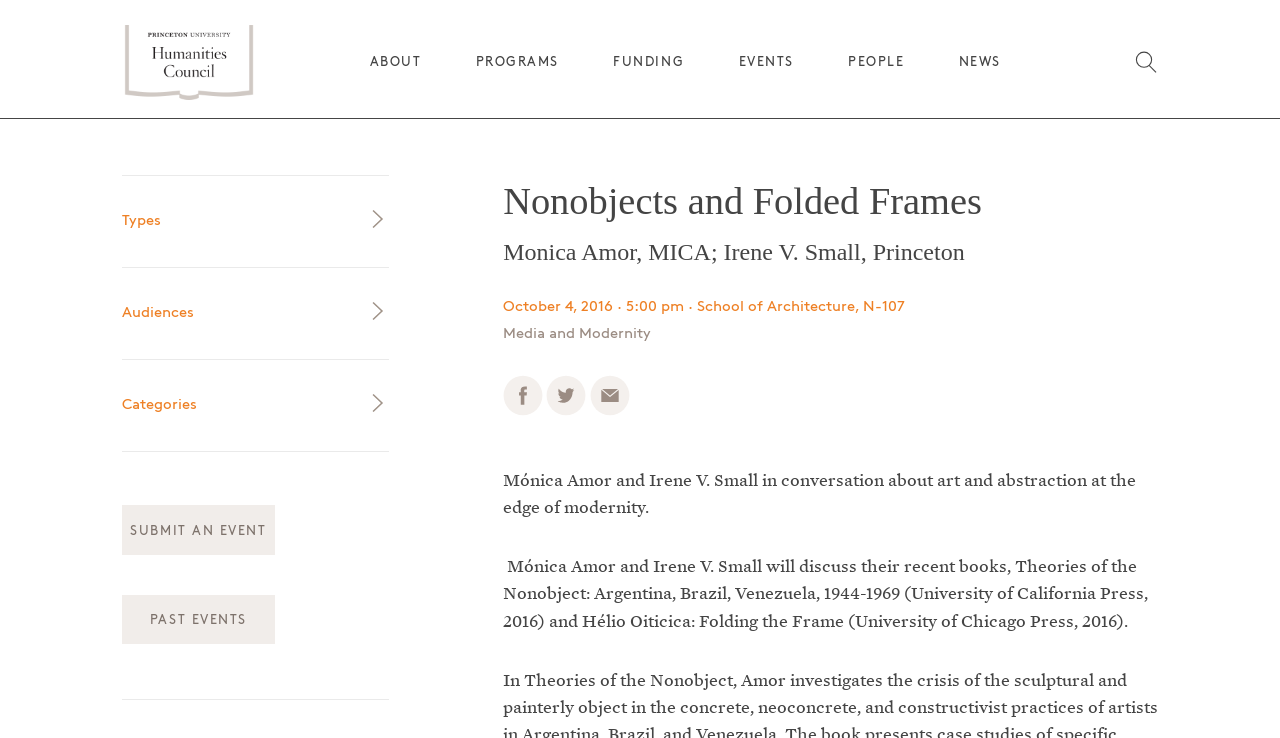How many social media sharing options are there?
Provide a detailed and extensive answer to the question.

I counted the number of social media sharing options, which are 'Share on Facebook', 'Share on Twitter', and 'Email'.